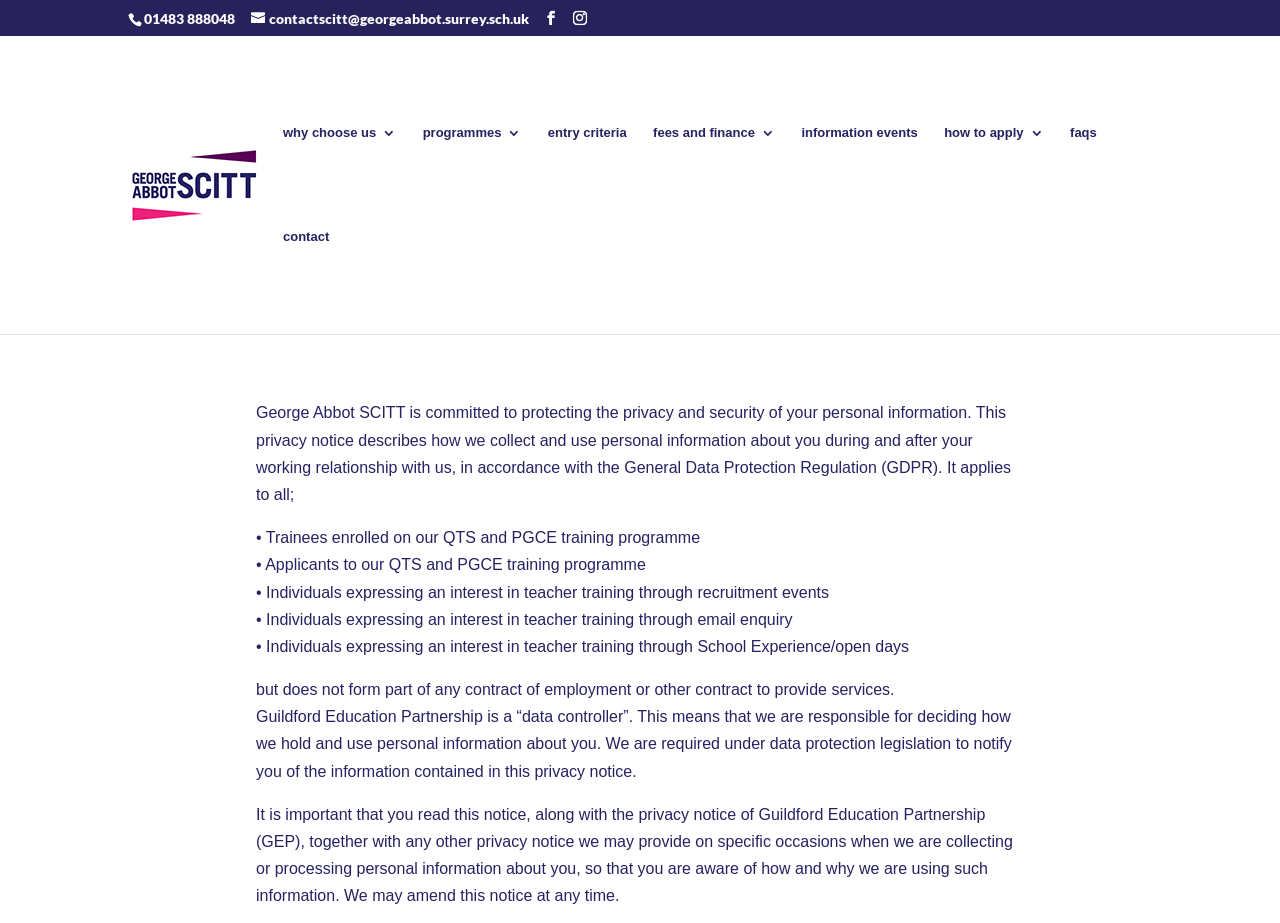Please specify the bounding box coordinates for the clickable region that will help you carry out the instruction: "Learn about why choose us".

[0.221, 0.137, 0.31, 0.249]